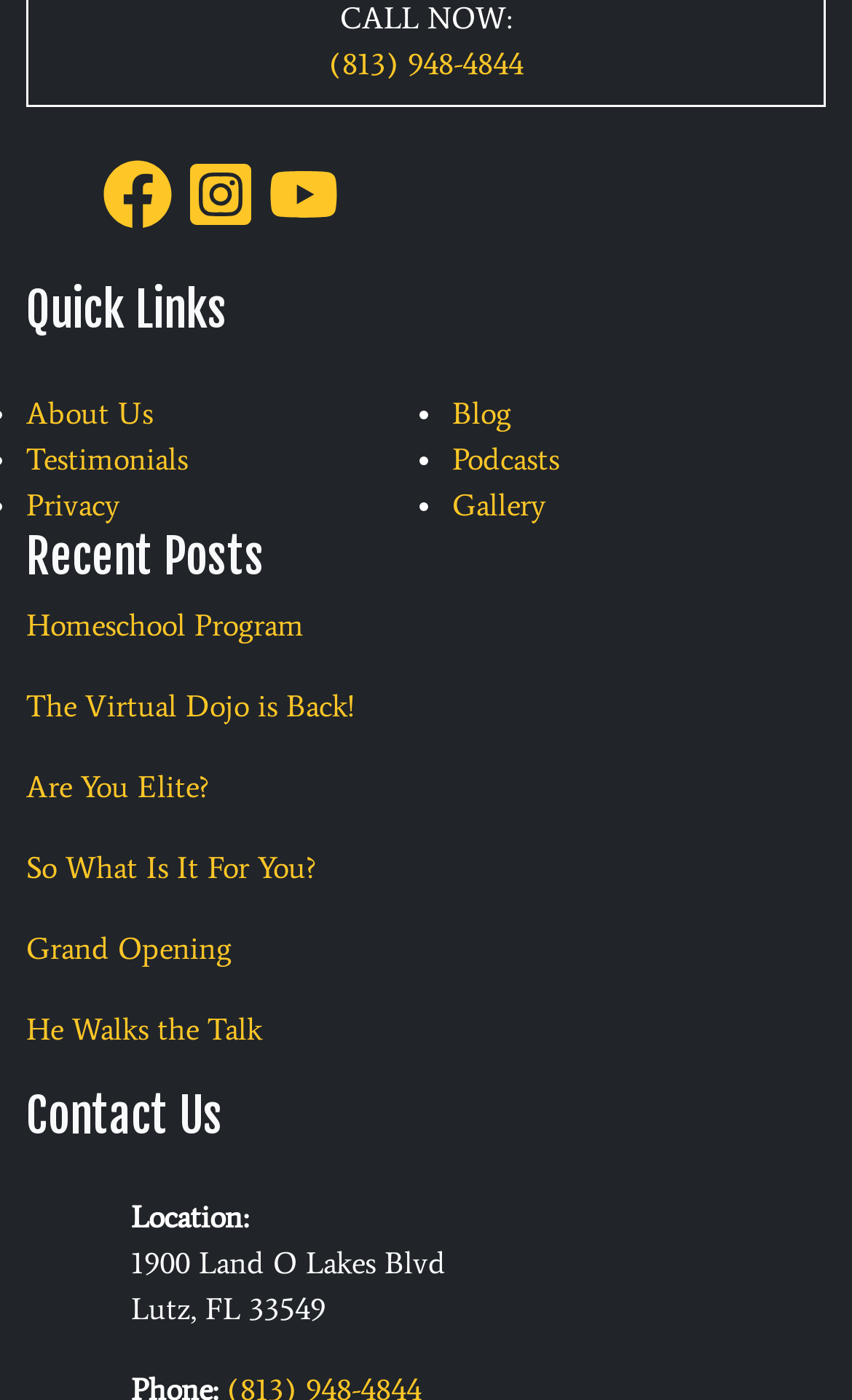Please indicate the bounding box coordinates for the clickable area to complete the following task: "Visit the About Us page". The coordinates should be specified as four float numbers between 0 and 1, i.e., [left, top, right, bottom].

[0.031, 0.282, 0.179, 0.308]